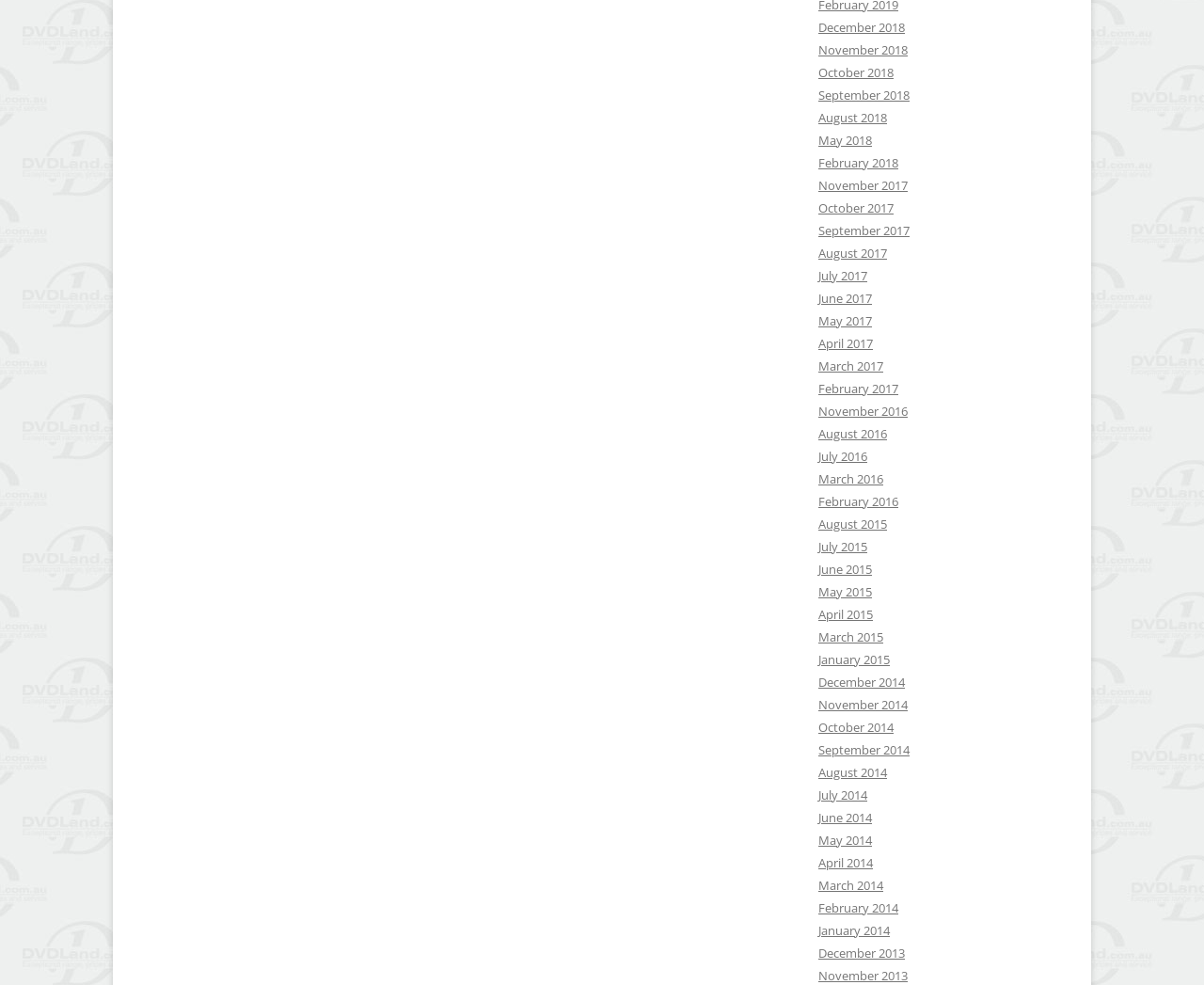How many months are available in 2018?
Refer to the image and give a detailed answer to the query.

I counted the number of links related to 2018 and found that there are 5 months available in 2018, which are December 2018, November 2018, October 2018, September 2018, and August 2018.